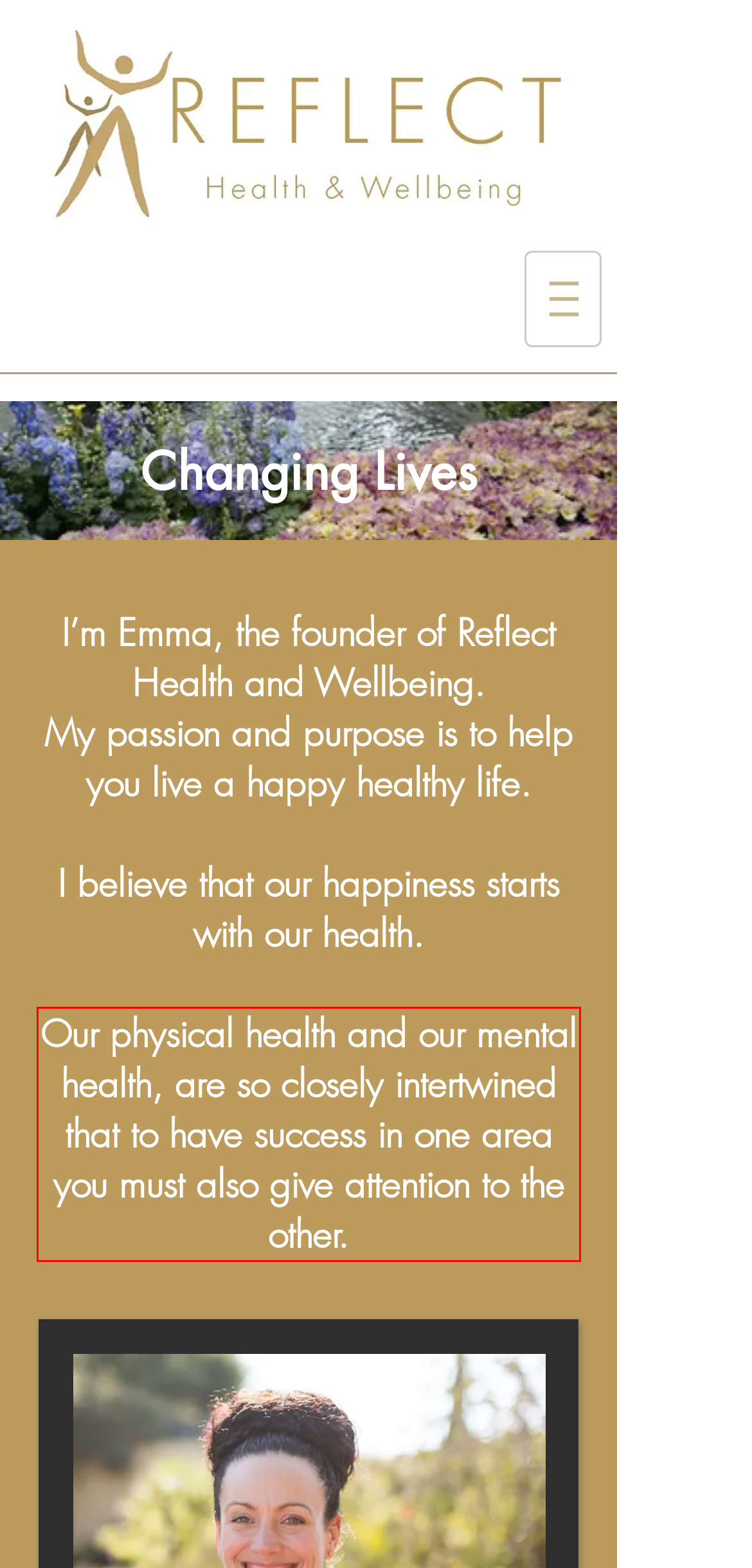You are given a screenshot of a webpage with a UI element highlighted by a red bounding box. Please perform OCR on the text content within this red bounding box.

Our physical health and our mental health, are so closely intertwined that to have success in one area you must also give attention to the other.